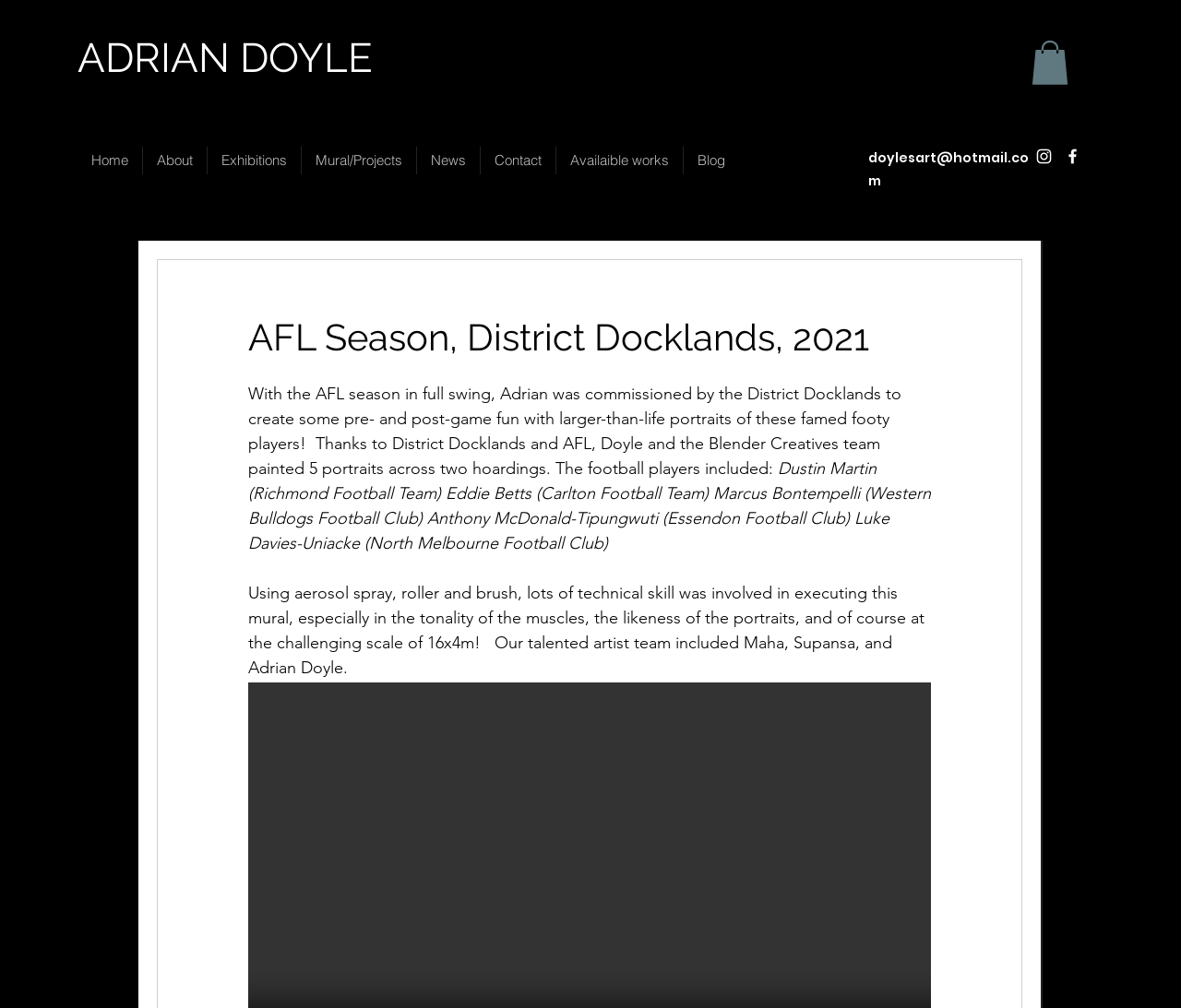Find the bounding box coordinates of the area that needs to be clicked in order to achieve the following instruction: "View Adrian Doyle's profile". The coordinates should be specified as four float numbers between 0 and 1, i.e., [left, top, right, bottom].

[0.066, 0.034, 0.316, 0.081]